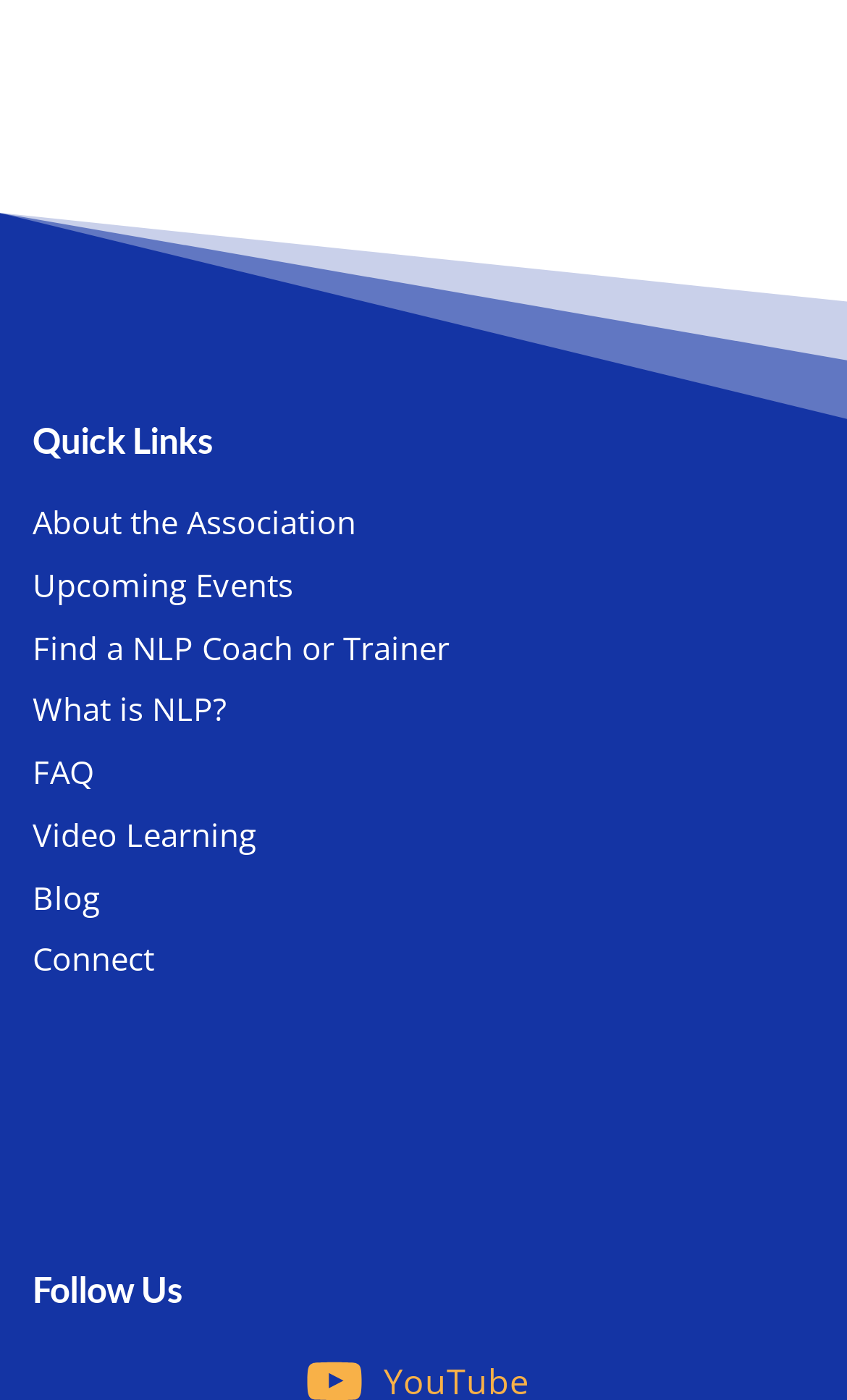Determine the bounding box for the UI element as described: "Upcoming Events". The coordinates should be represented as four float numbers between 0 and 1, formatted as [left, top, right, bottom].

[0.038, 0.401, 0.346, 0.434]